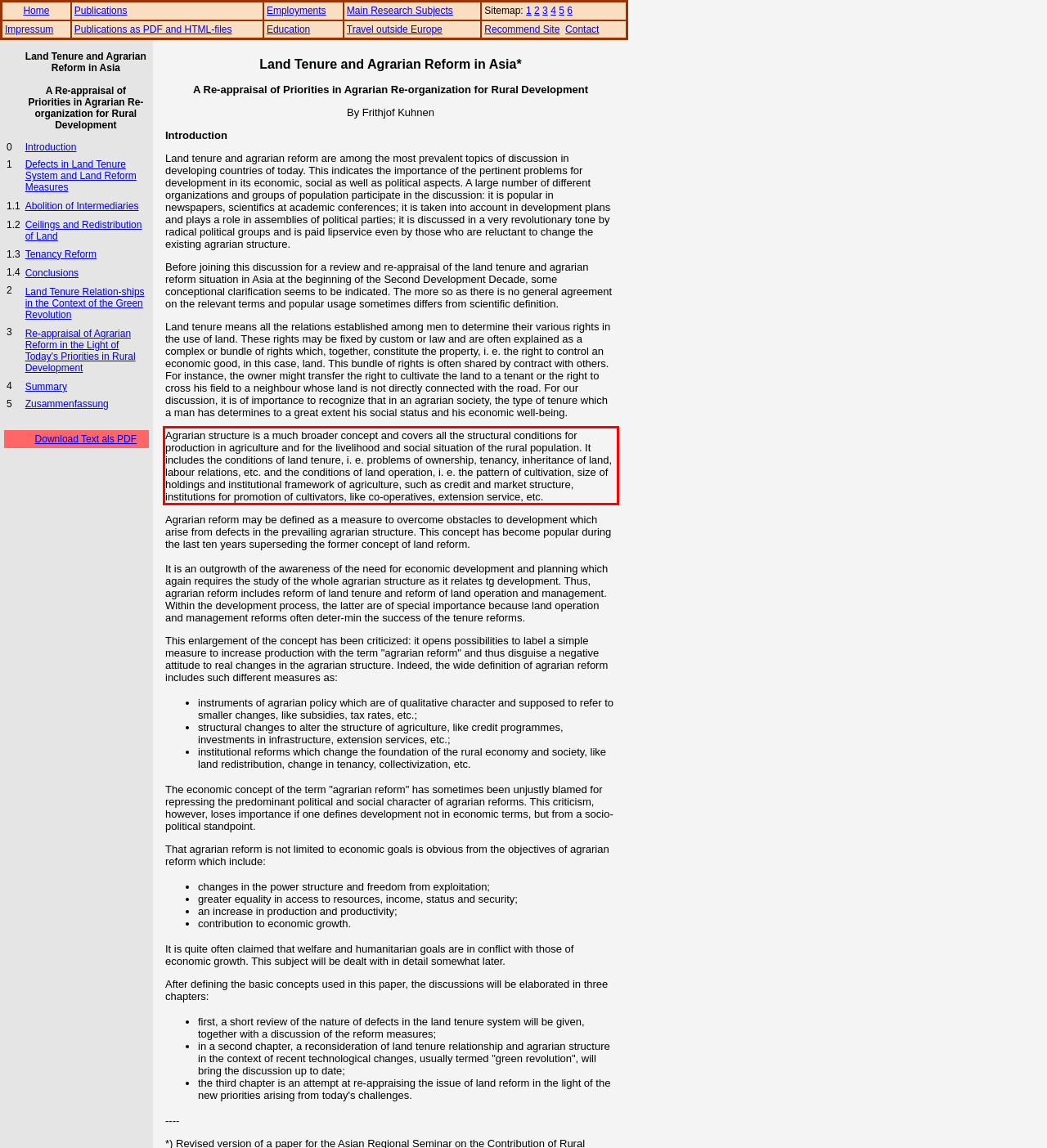You have a screenshot with a red rectangle around a UI element. Recognize and extract the text within this red bounding box using OCR.

Agrarian structure is a much broader concept and covers all the structural conditions for production in agriculture and for the livelihood and social situation of the rural population. It includes the conditions of land tenure, i. e. problems of ownership, tenancy, inheritance of land, labour relations, etc. and the conditions of land operation, i. e. the pattern of cultivation, size of holdings and institutional framework of agriculture, such as credit and market structure, institutions for promotion of cultivators, like co-operatives, extension service, etc.